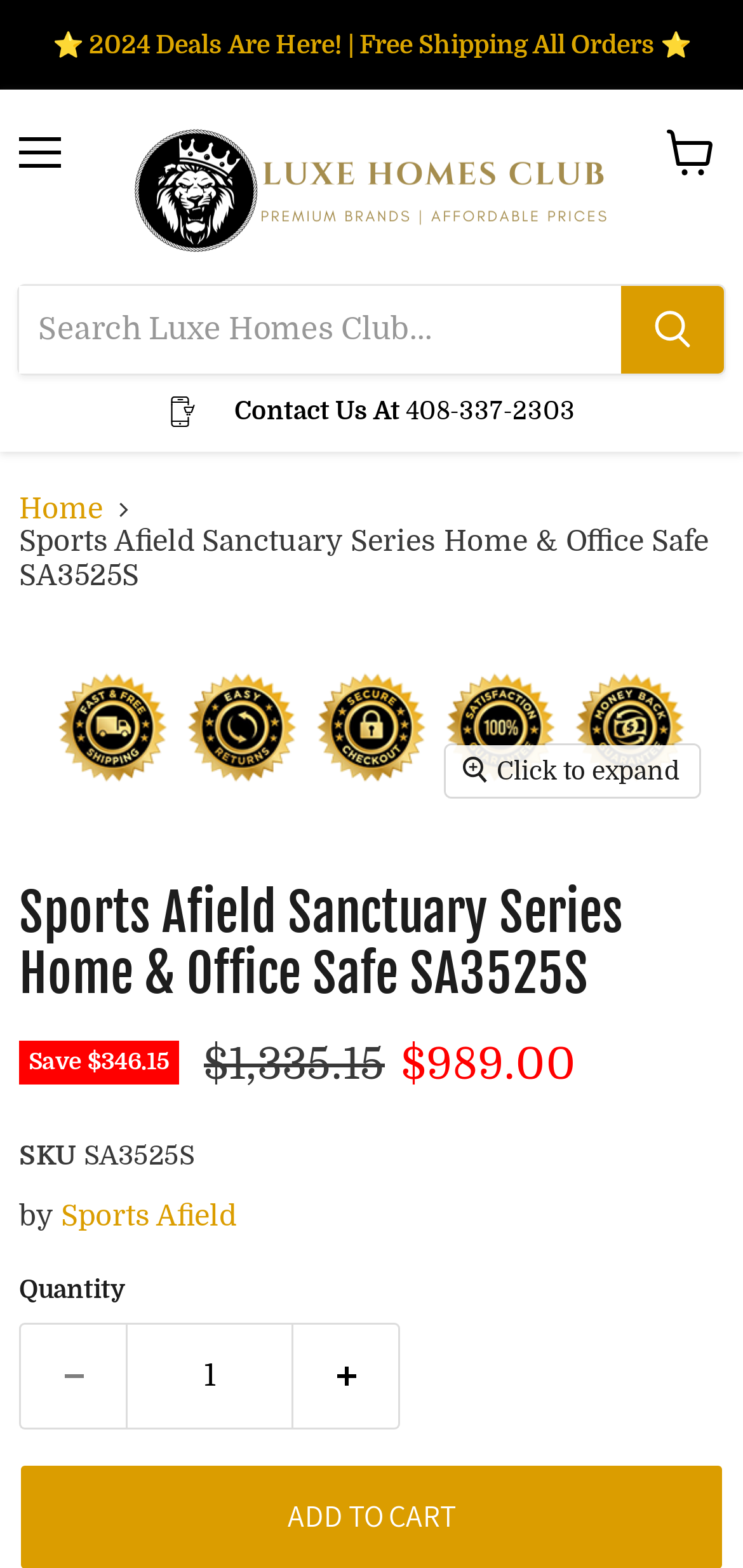Identify the bounding box coordinates for the element that needs to be clicked to fulfill this instruction: "Click to expand product details". Provide the coordinates in the format of four float numbers between 0 and 1: [left, top, right, bottom].

[0.599, 0.475, 0.94, 0.508]